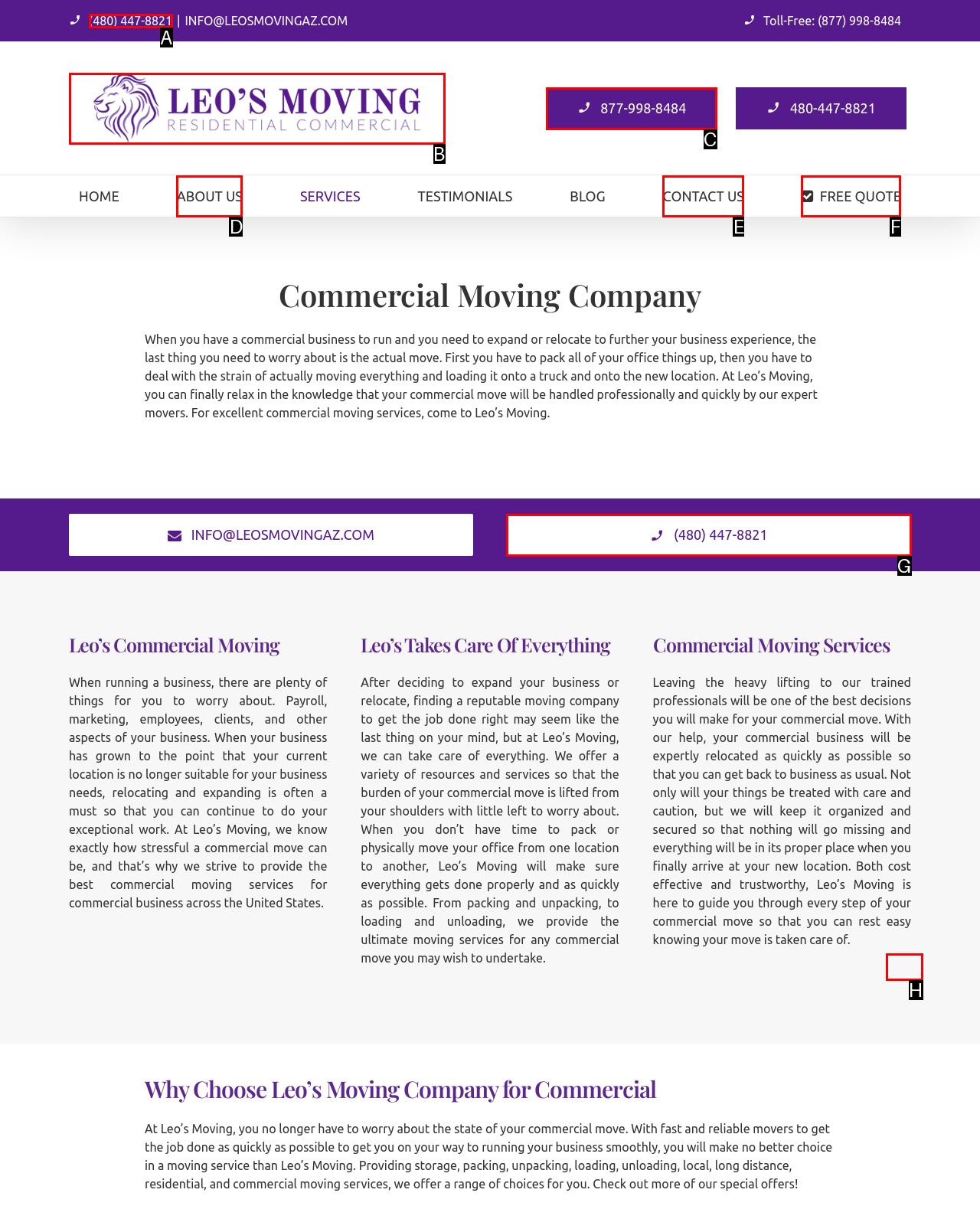Choose the option that matches the following description: CONTACT US
Reply with the letter of the selected option directly.

E